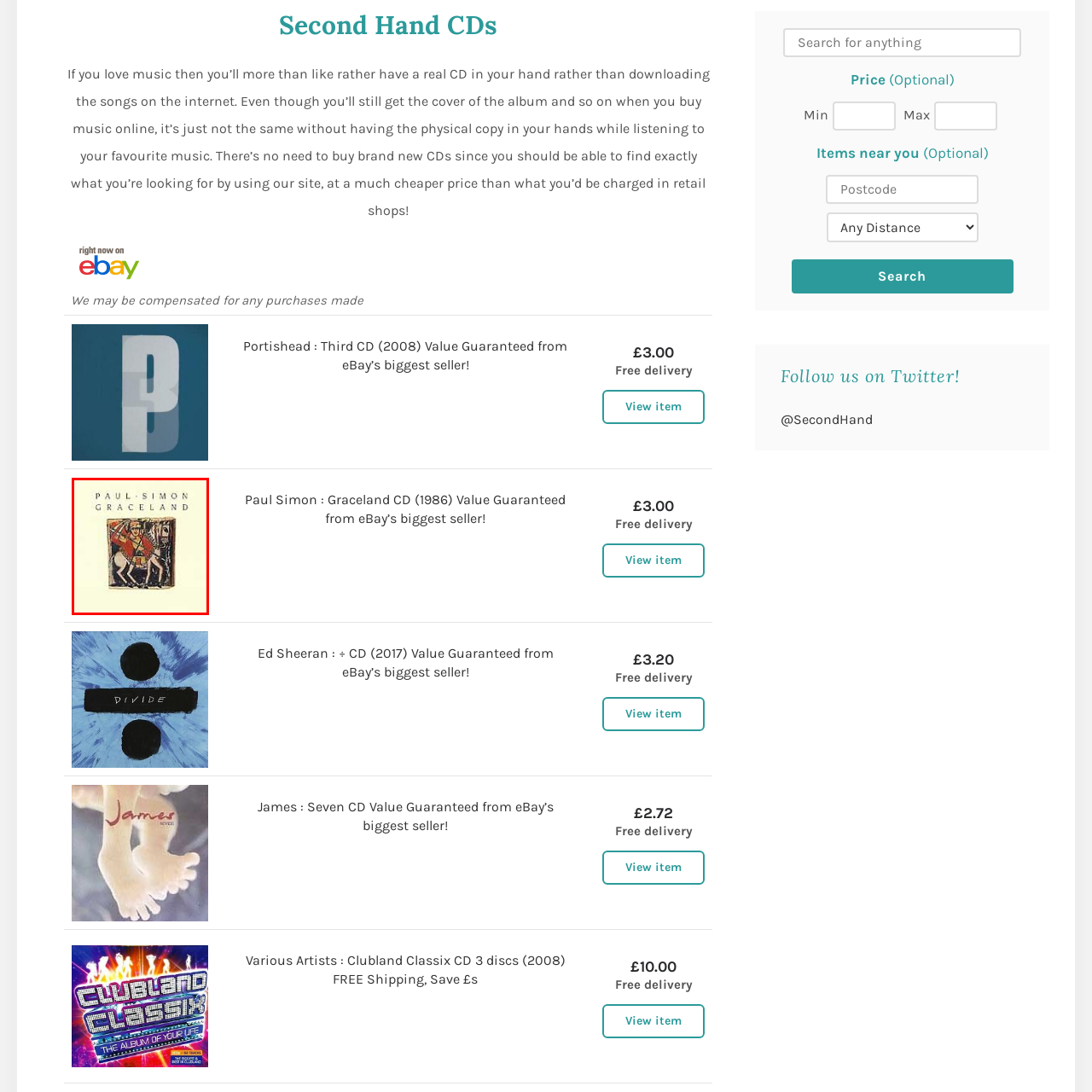Generate a detailed caption for the image contained in the red outlined area.

The image features the album cover for "Graceland," a renowned work by Paul Simon, released in 1986. The artwork depicts a vibrant illustration showing a horse and a rider, symbolizing the fusion of various musical influences that the album embodies. The title "Paul Simon Graceland" is prominently displayed at the top, highlighting the artist's name along with the album's title. This album is celebrated for its innovative blend of rock and world music, showcasing Simon's collaboration with South African musicians and its thematic exploration of travel, relationships, and self-discovery. The album remains a significant milestone in Simon's career and in the landscape of contemporary music.